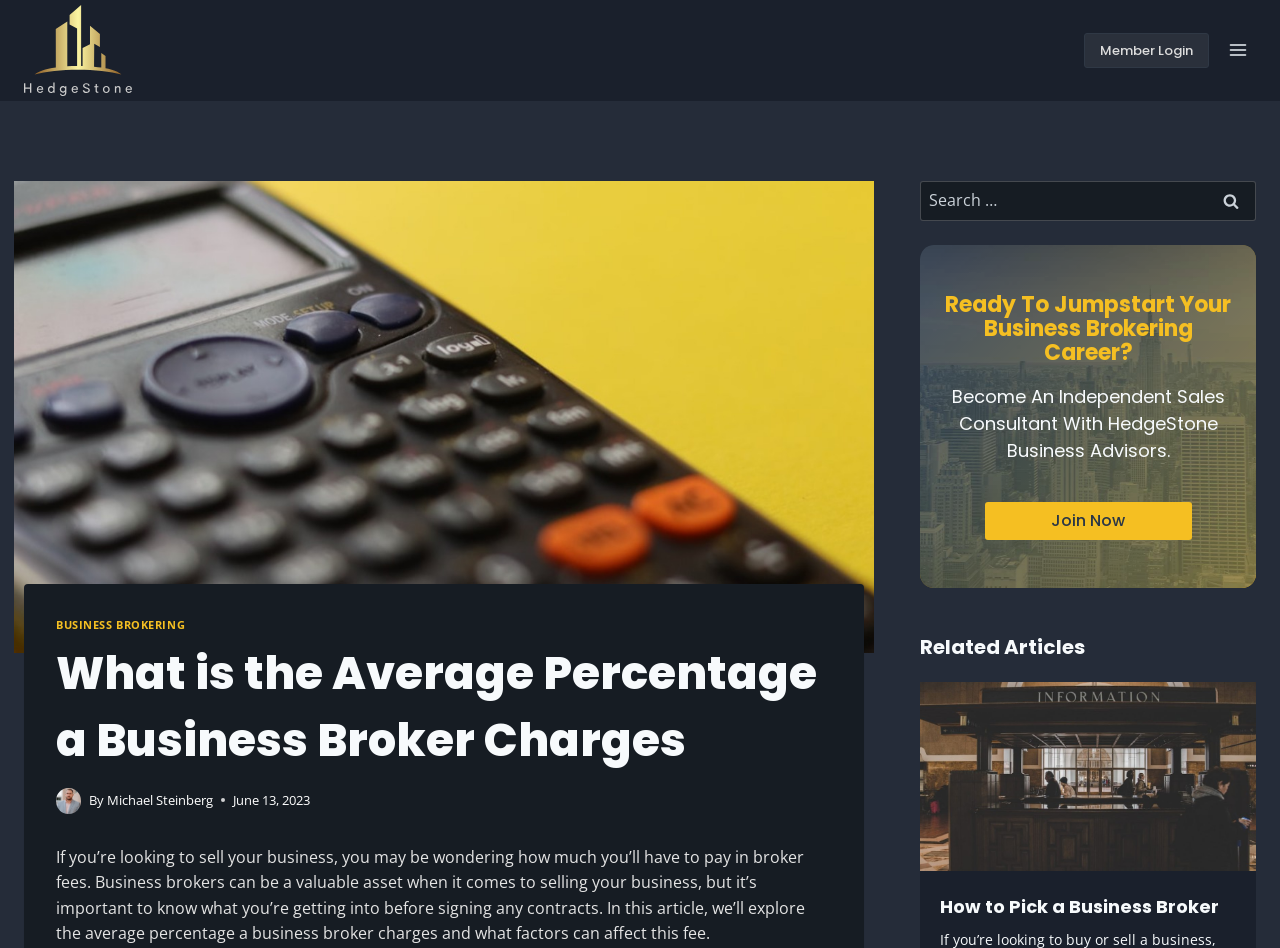For the given element description Toggle Menu, determine the bounding box coordinates of the UI element. The coordinates should follow the format (top-left x, top-left y, bottom-right x, bottom-right y) and be within the range of 0 to 1.

[0.953, 0.042, 0.981, 0.064]